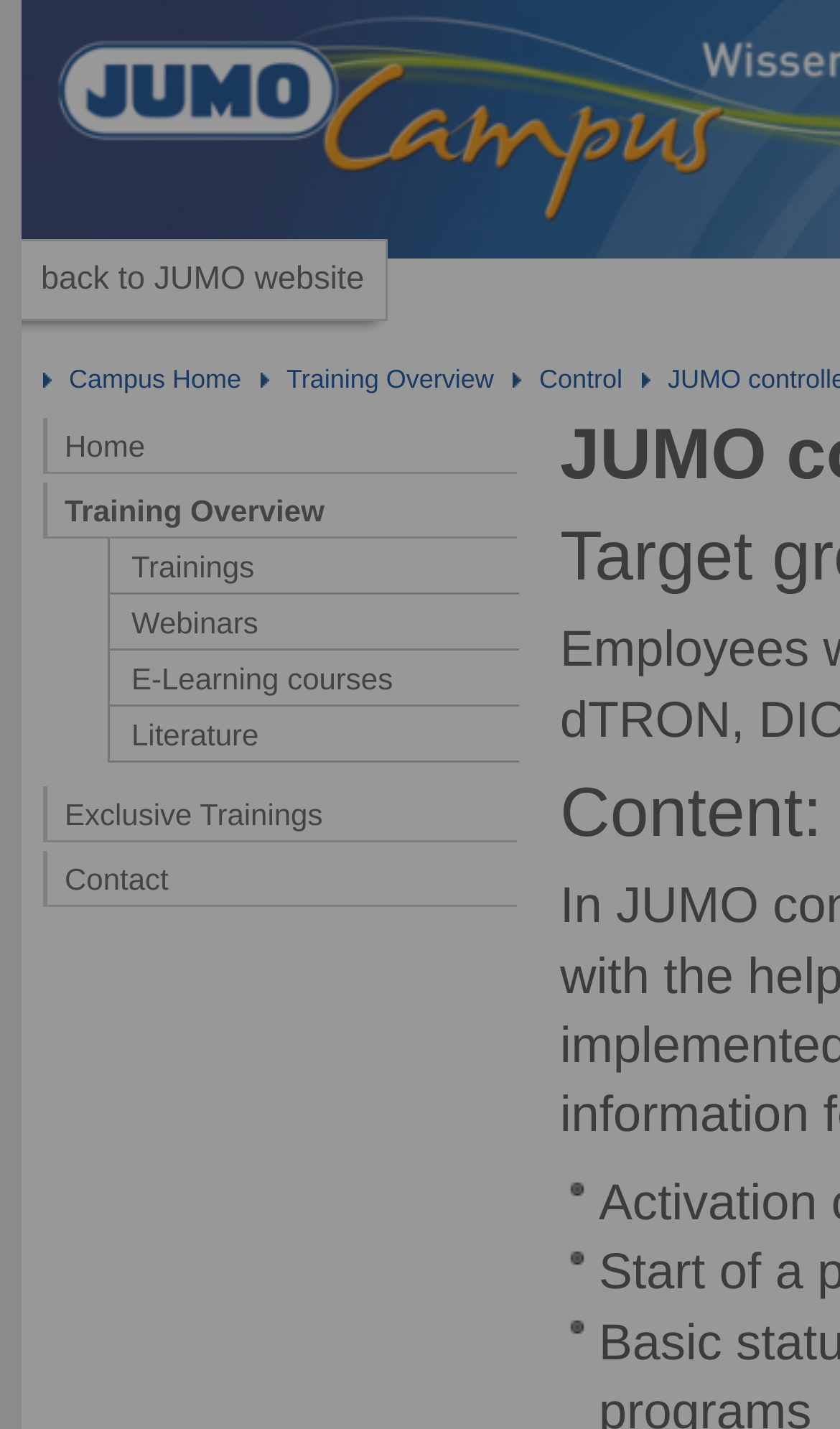Detail the webpage's structure and highlights in your description.

The webpage is about JUMO, a leading manufacturer in industrial sensor and automation technology. At the top left corner, there is a link to go back to the JUMO website. Next to it, there are three links: "Campus Home", "Training Overview", and "Control", which are aligned horizontally. 

Below these links, there is a set of links on the left side, including "Home", "Training Overview", "Exclusive Trainings", and "Contact". These links are stacked vertically. 

On the right side of these links, there are four more links: "Trainings", "Webinars", "E-Learning courses", and "Literature", which are also stacked vertically.